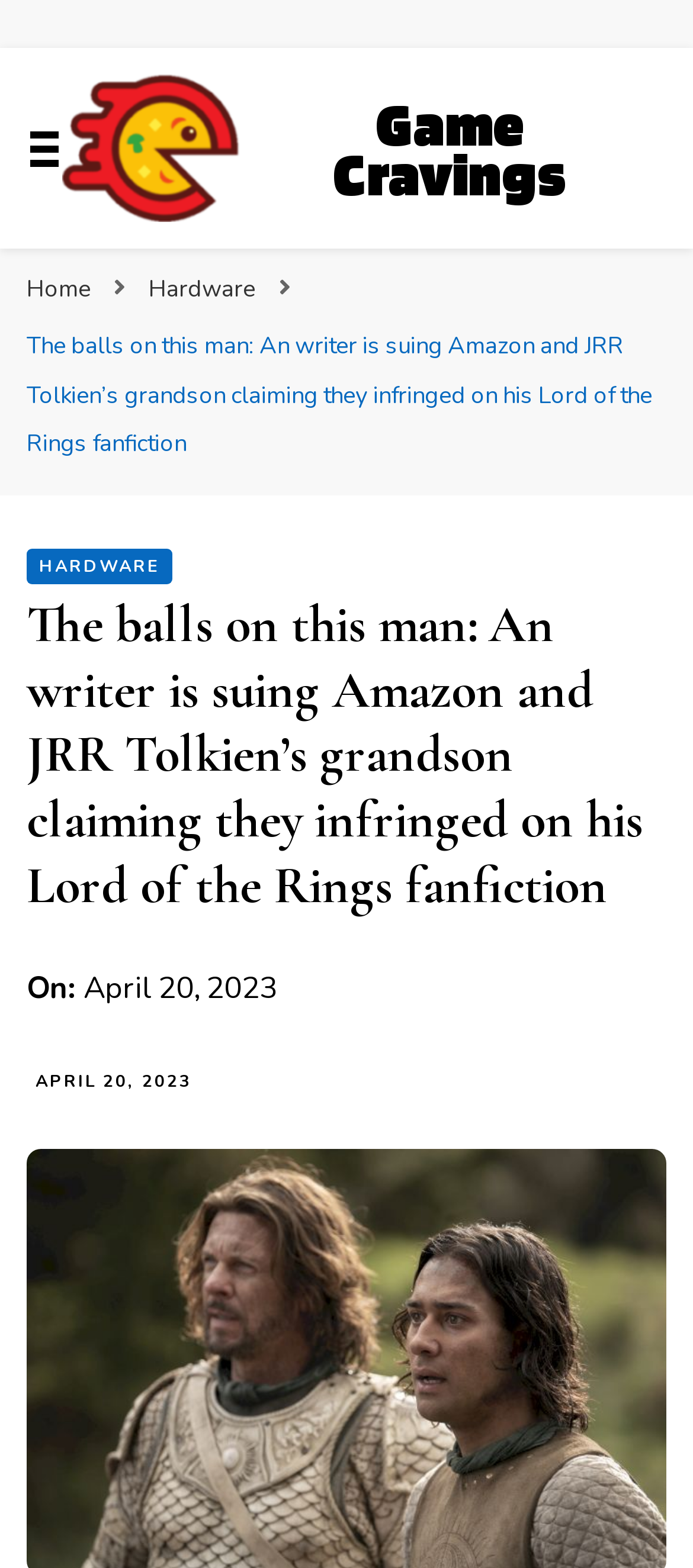Please provide the bounding box coordinates for the element that needs to be clicked to perform the following instruction: "Visit Game Cravings". The coordinates should be given as four float numbers between 0 and 1, i.e., [left, top, right, bottom].

[0.09, 0.048, 0.346, 0.141]